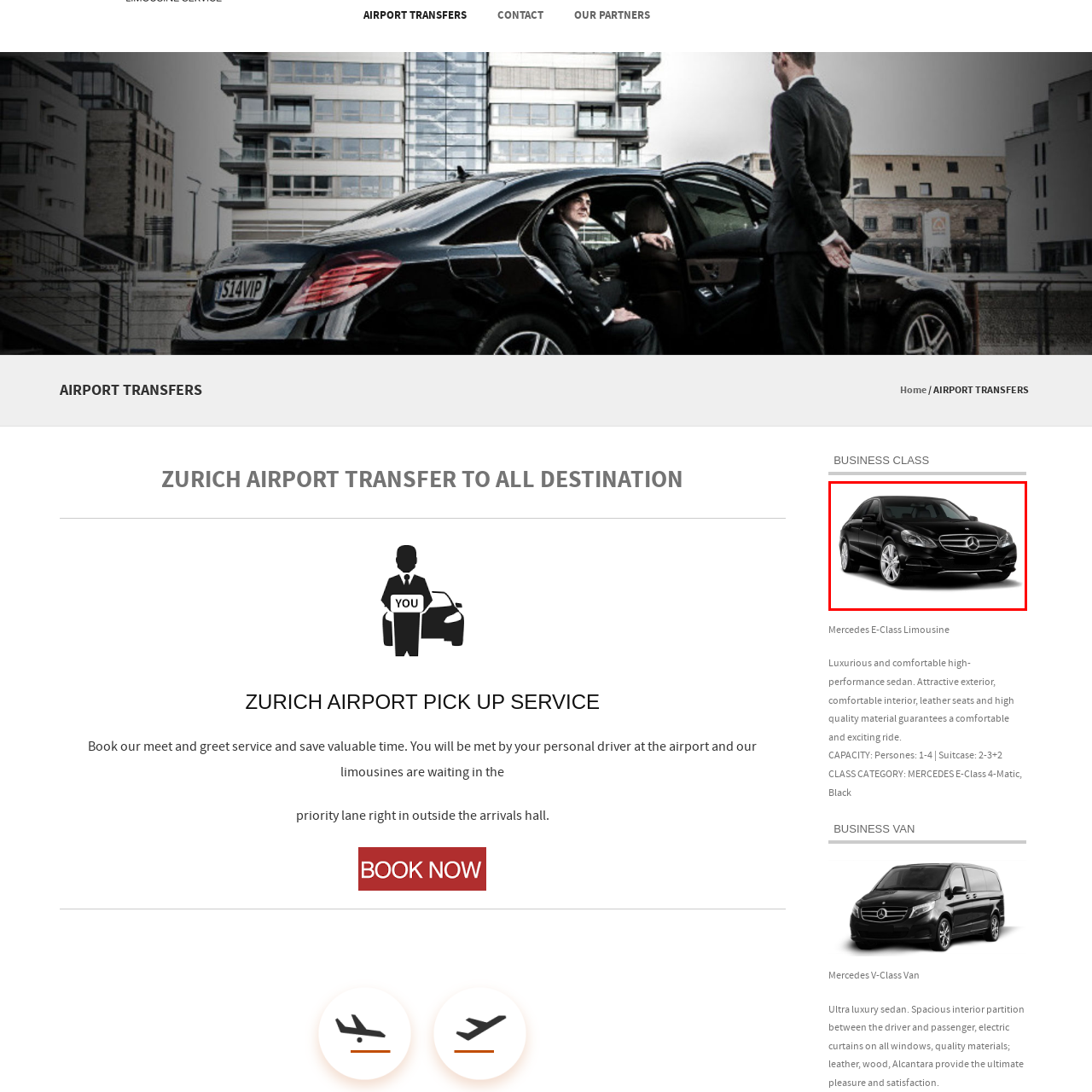View the image inside the red-bordered box and answer the given question using a single word or phrase:
What is the purpose of the Mercedes E-Class limousine?

Airport transfers and special occasions